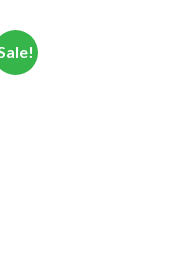Illustrate the image with a detailed and descriptive caption.

The image prominently features a vibrant green circular tag with the word "Sale!" displayed in bold white lettering. This sale tag indicates a promotional discount or special offer, drawing attention to the products associated with it. The visual appeal of the tag enhances the overall attractiveness of the sale, enticing potential customers to take advantage of the reduced prices. The image suggests a sense of urgency and excitement, typical of retail marketing strategies aimed at increasing consumer interest and encouraging purchases.